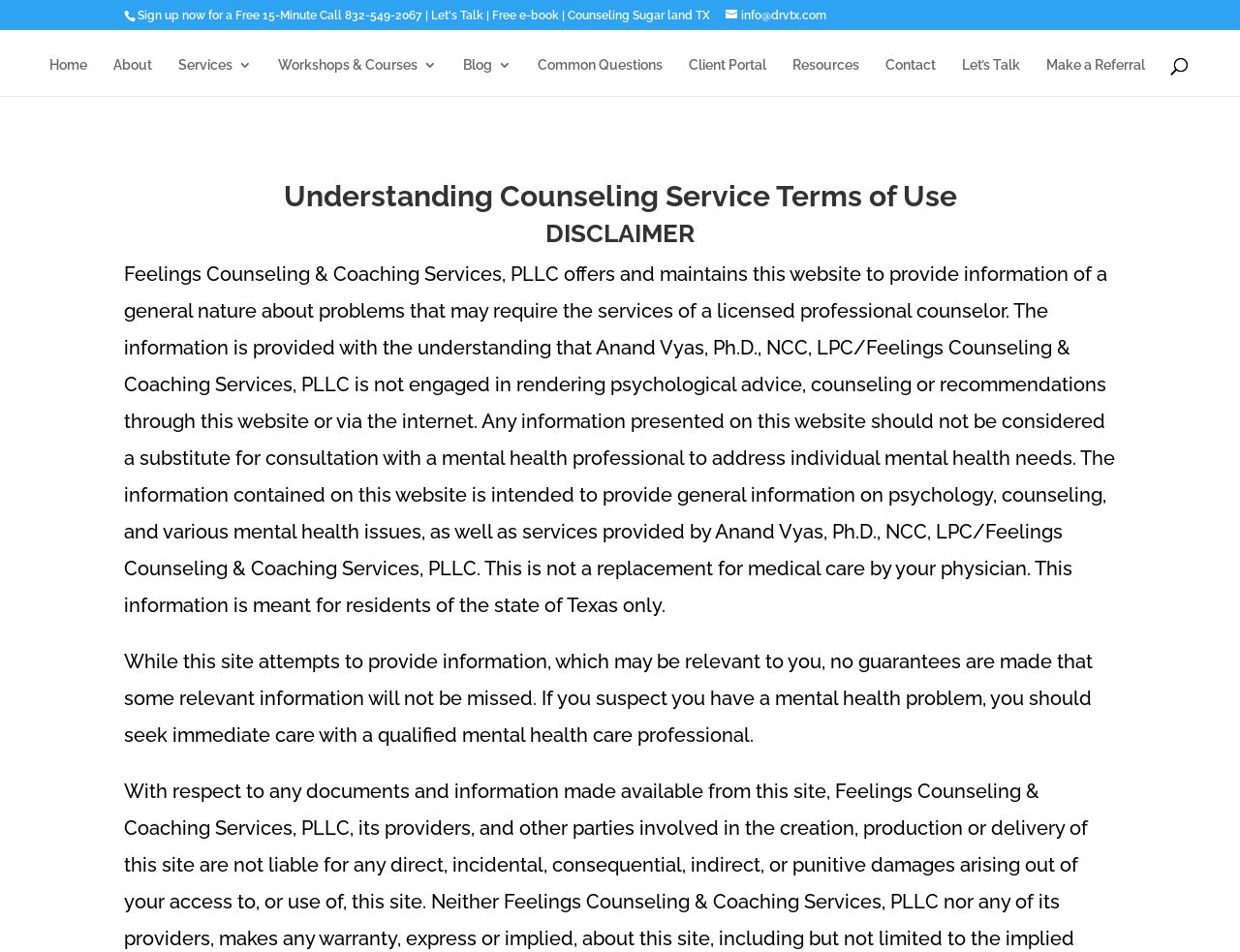Explain the features and main sections of the webpage comprehensively.

The webpage is about Feelings Counseling & Coaching Services, PLLC, and it provides information on counseling services and terms of use. At the top of the page, there is a call-to-action section with a "Sign up now for a Free 15-Minute Call" button, accompanied by a phone number, "832-549-2067", and a "Let's Talk" link. Next to it, there is a "Free e-book" link and a brief description of the counseling services offered in Sugar Land, TX.

Below this section, there is a navigation menu with links to various pages, including "Home", "About", "Services", "Workshops & Courses", "Blog", "Common Questions", "Client Portal", "Resources", "Contact", "Let's Talk", and "Make a Referral". 

On the left side of the page, there is a search box labeled "Search for:". 

The main content of the page is divided into two sections. The first section, titled "Understanding Counseling Service Terms of Use", provides a disclaimer and explains the purpose of the website, which is to offer general information about problems that may require the services of a licensed professional counselor. It also clarifies that the website is not intended to provide psychological advice, counseling, or recommendations.

The second section, also titled "DISCLAIMER", provides additional information about the limitations of the website and the importance of seeking immediate care with a qualified mental health care professional if one suspects they have a mental health problem.

At the bottom of the page, there are four social media links, represented by icons.